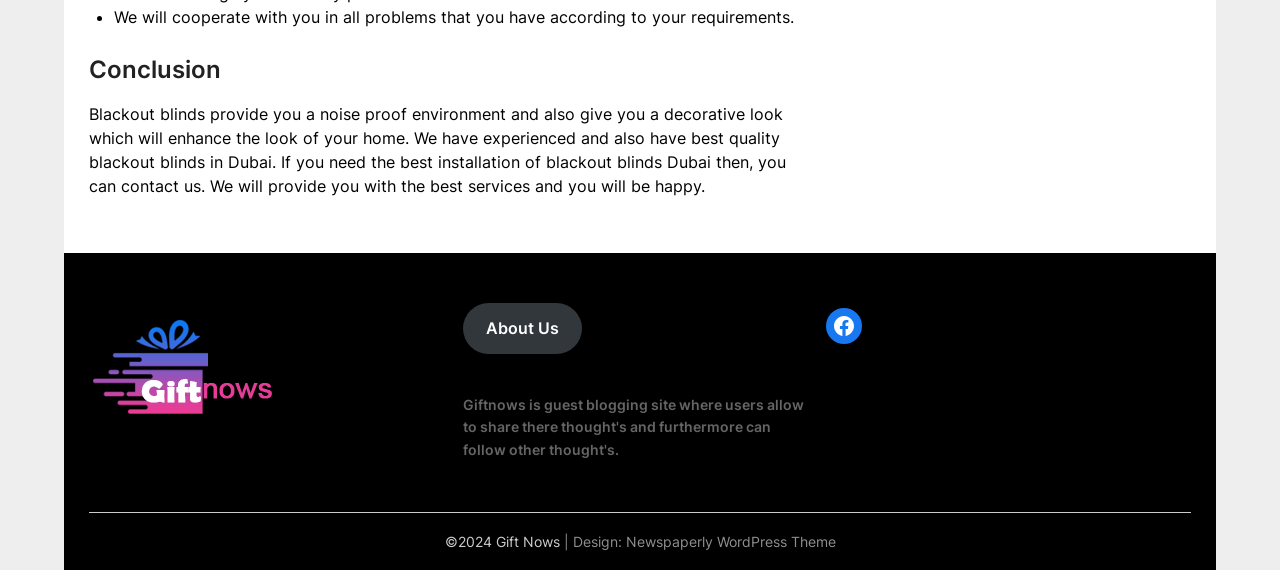Provide a one-word or one-phrase answer to the question:
What social media platform is linked on the website?

Facebook